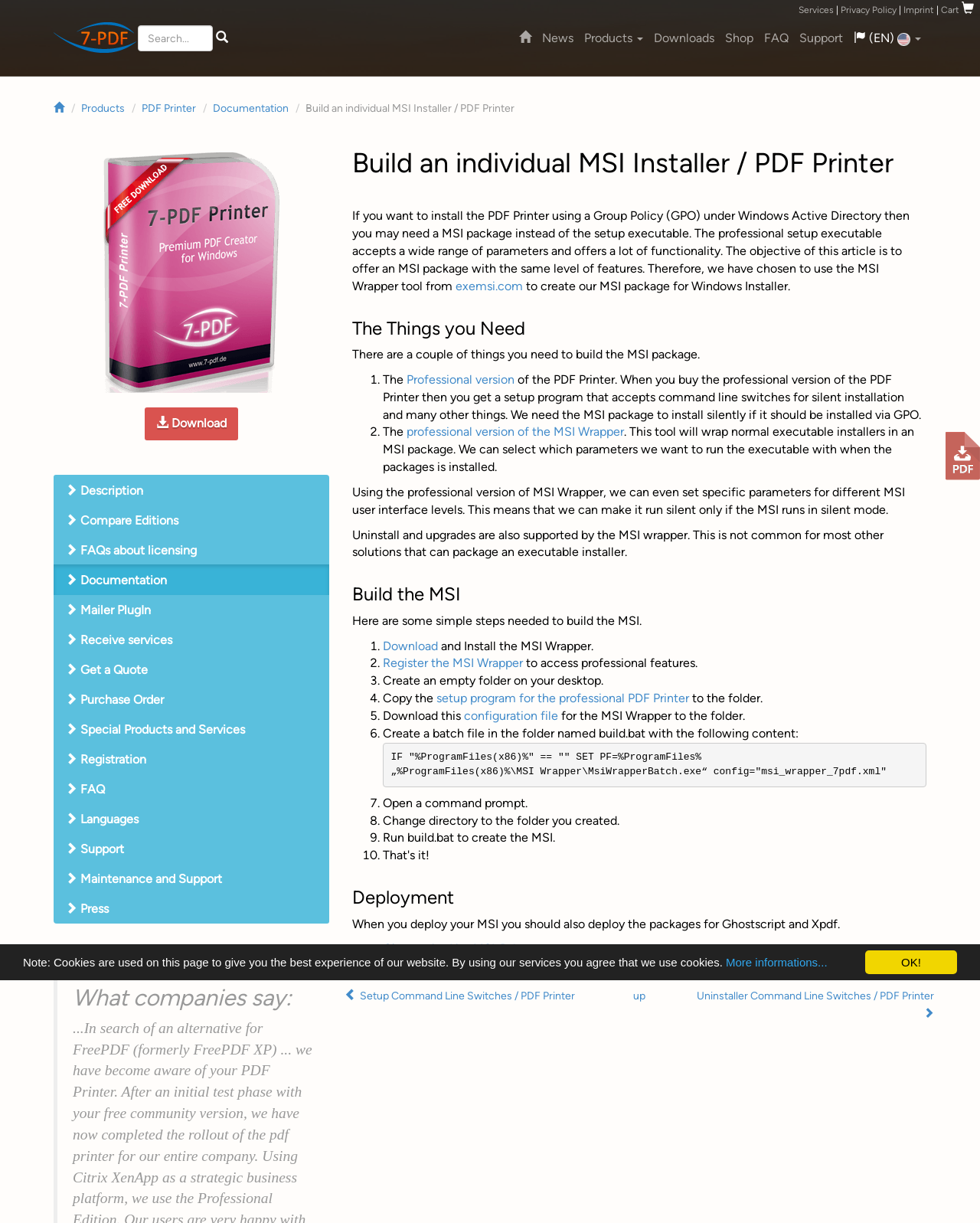Please answer the following question as detailed as possible based on the image: 
What is the name of the PDF printer software?

The name of the PDF printer software is mentioned in the link 'PDF Drucker | 7-PDF' which is located in the section 'Build an individual MSI Installer / PDF Printer'.